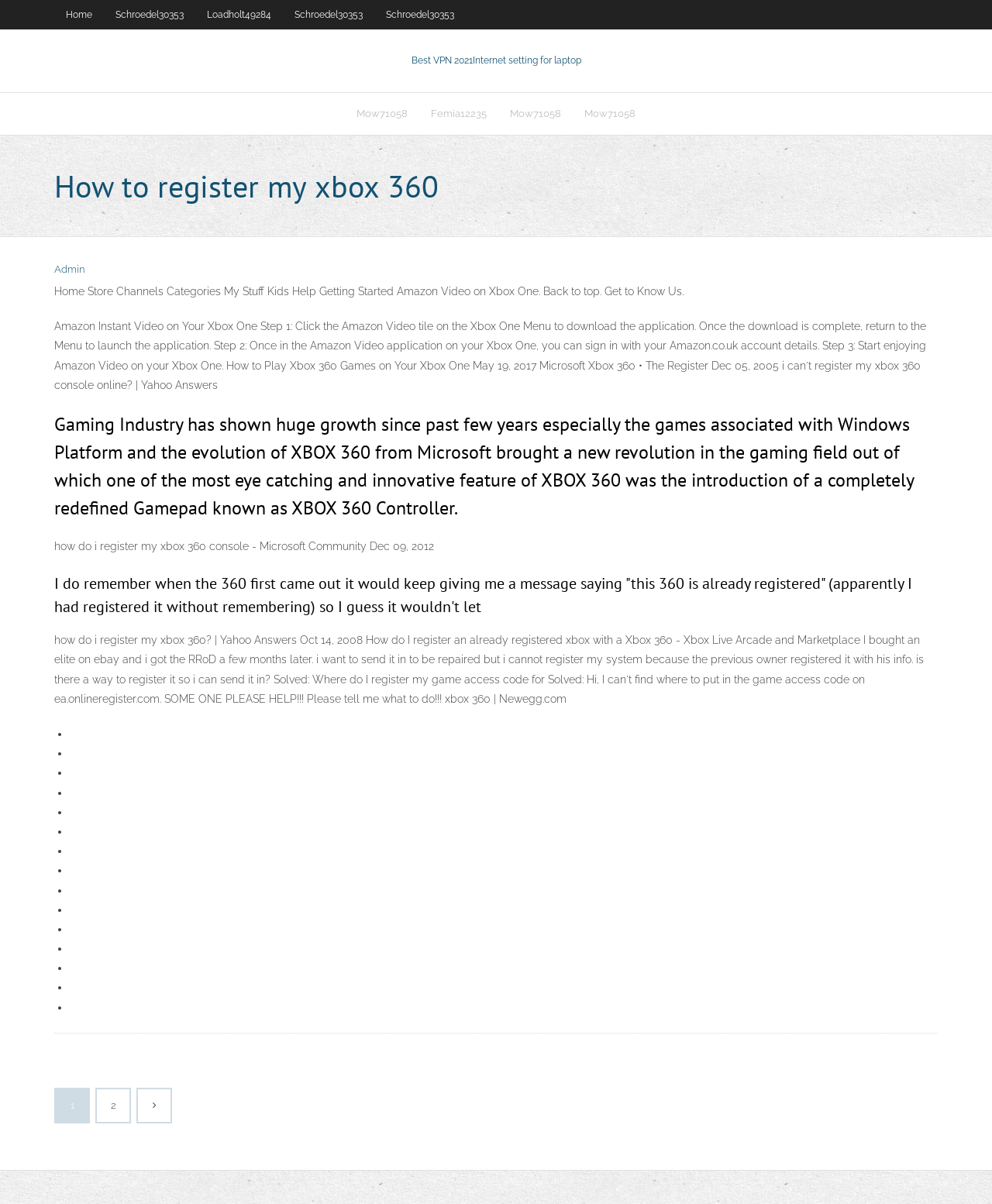Give a short answer using one word or phrase for the question:
What is the role of the 'Admin' link on the webpage?

To access administrative functions